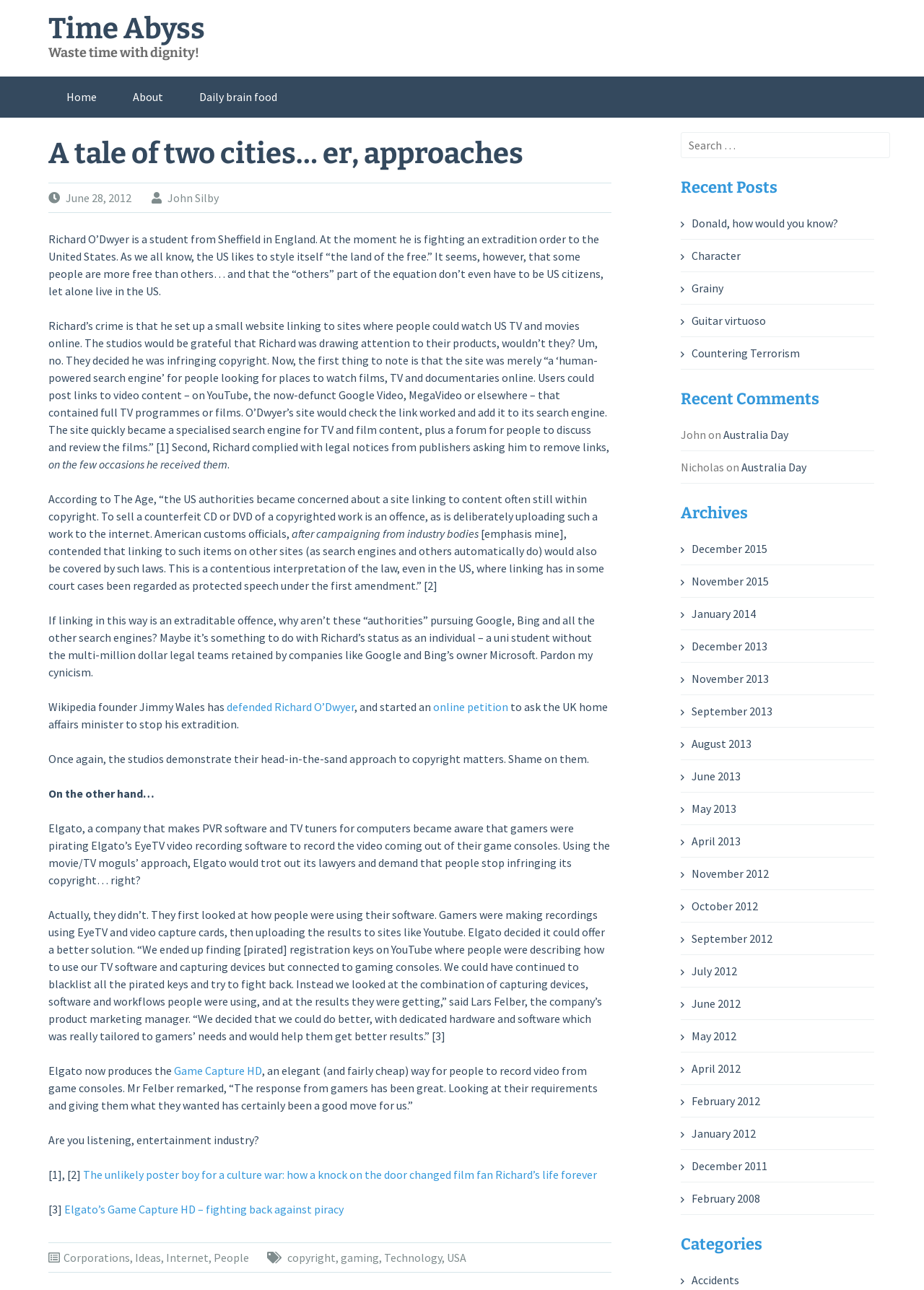Locate the bounding box coordinates of the area to click to fulfill this instruction: "View the 'About' page". The bounding box should be presented as four float numbers between 0 and 1, in the order [left, top, right, bottom].

[0.124, 0.059, 0.196, 0.091]